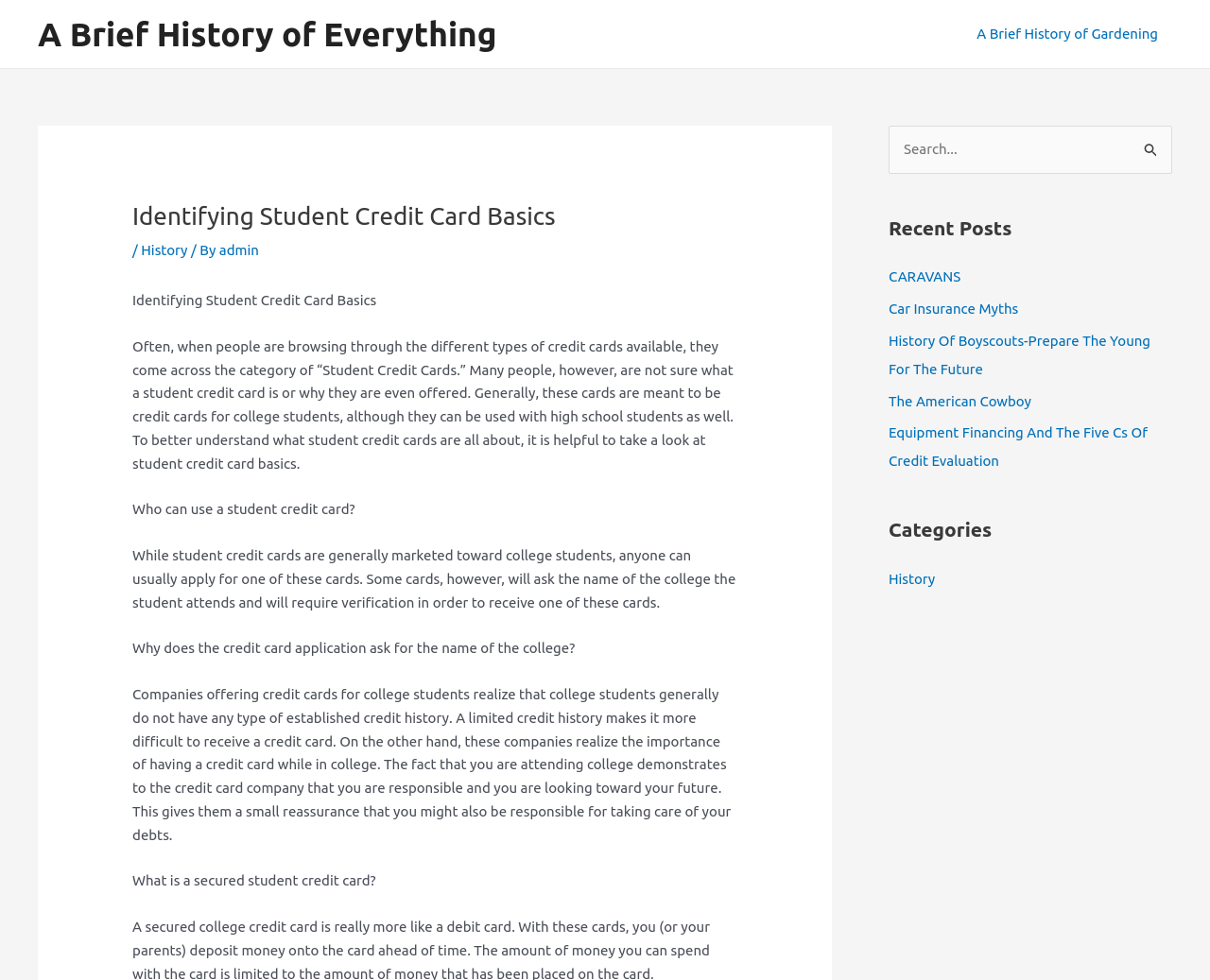What is the main topic of this webpage?
From the details in the image, answer the question comprehensively.

Based on the webpage content, the main topic is about student credit card basics, which is evident from the heading 'Identifying Student Credit Card Basics' and the subsequent paragraphs explaining the concept.